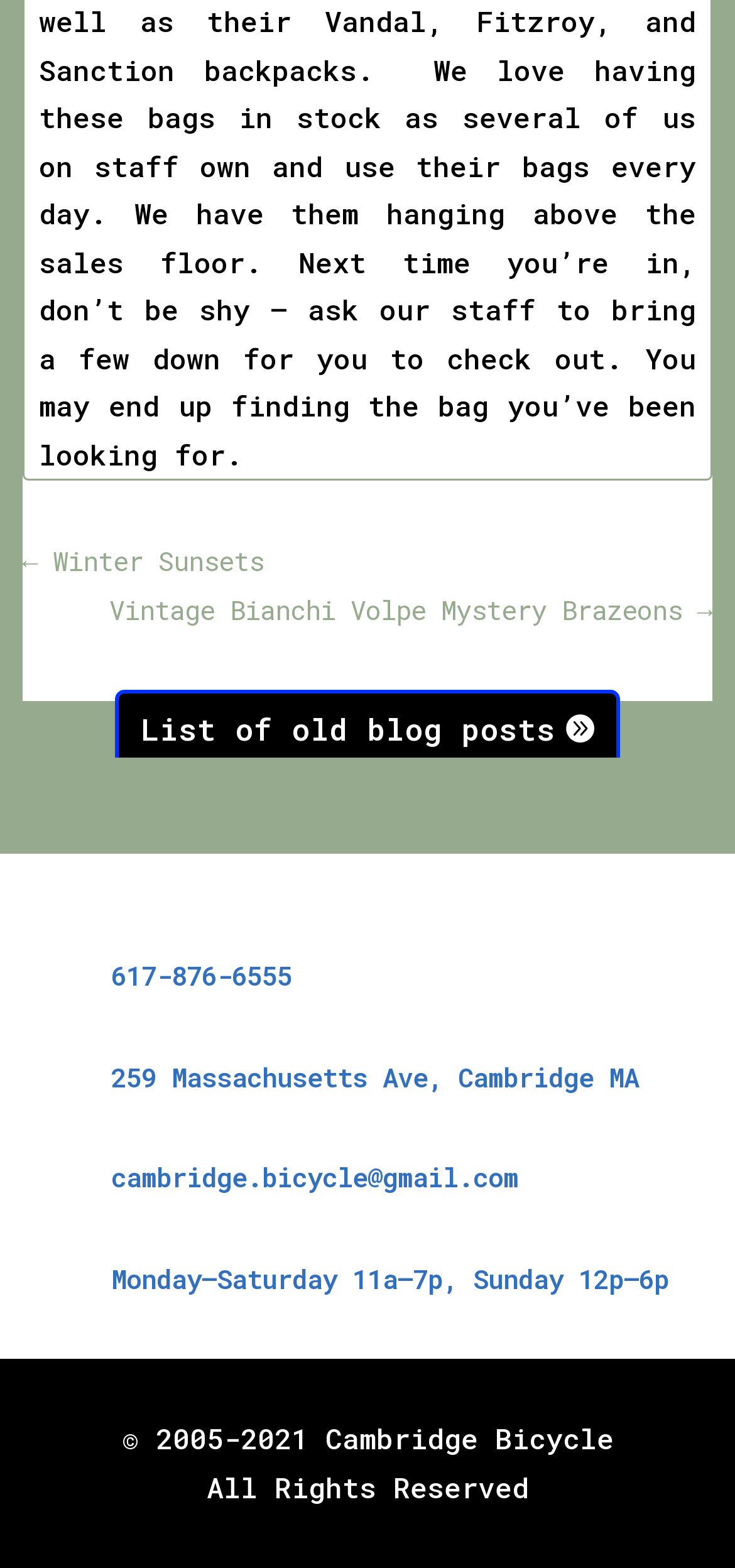Specify the bounding box coordinates of the element's region that should be clicked to achieve the following instruction: "call 617-876-6555". The bounding box coordinates consist of four float numbers between 0 and 1, in the format [left, top, right, bottom].

[0.151, 0.611, 0.397, 0.634]